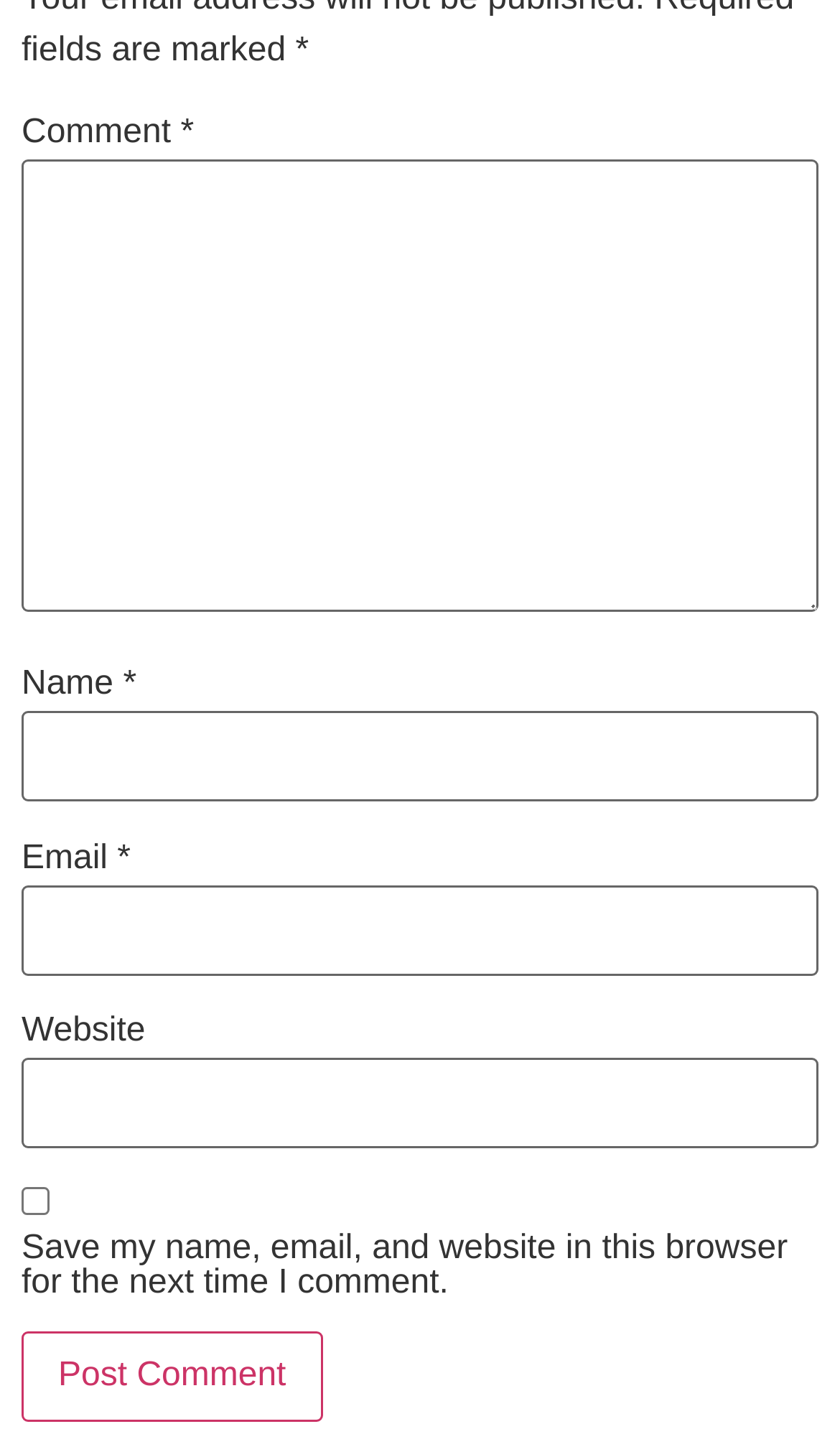Respond to the following question using a concise word or phrase: 
Is the 'Website' field required?

No